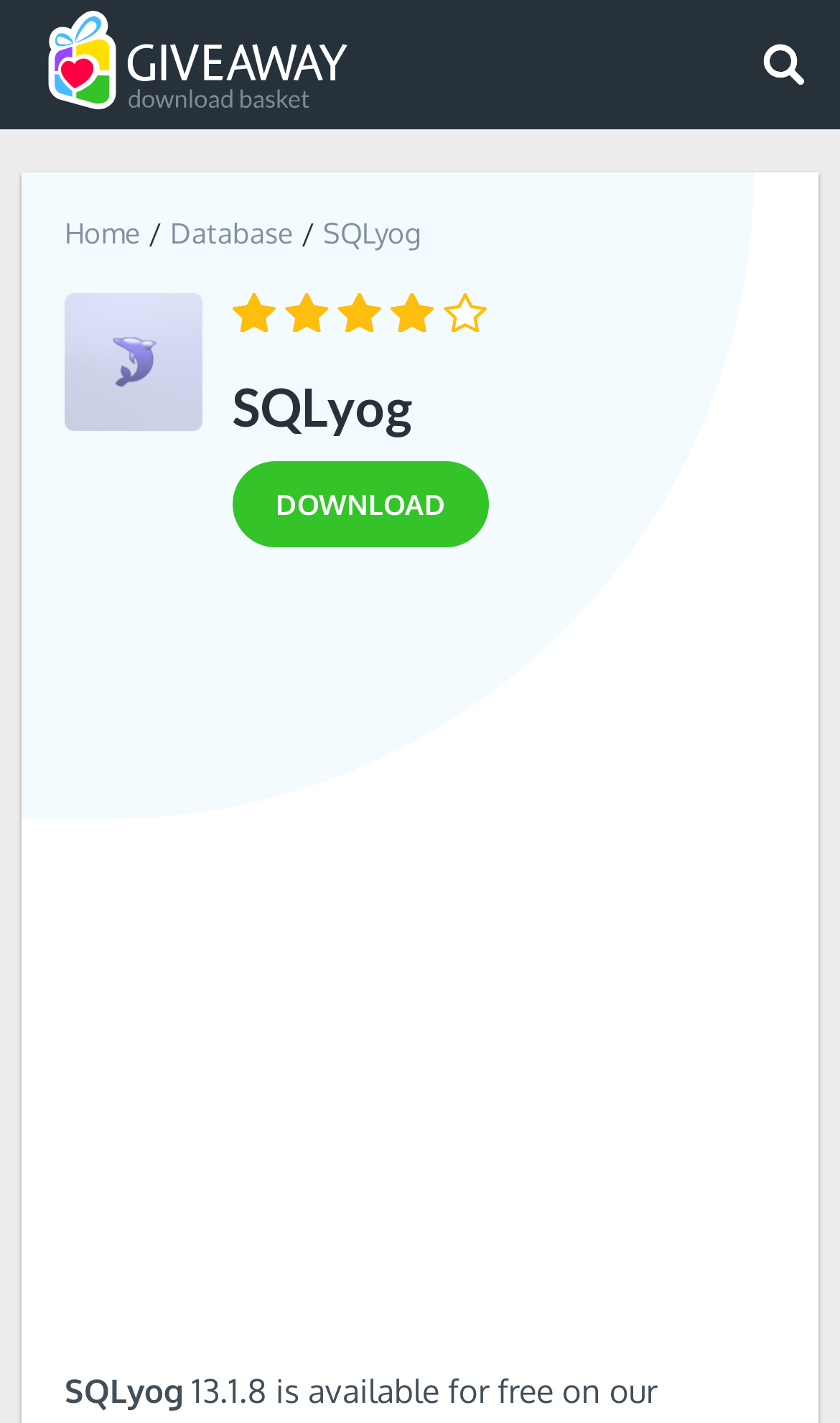Determine the bounding box coordinates in the format (top-left x, top-left y, bottom-right x, bottom-right y). Ensure all values are floating point numbers between 0 and 1. Identify the bounding box of the UI element described by: title="Software and Games for Windows"

[0.056, 0.008, 0.415, 0.079]